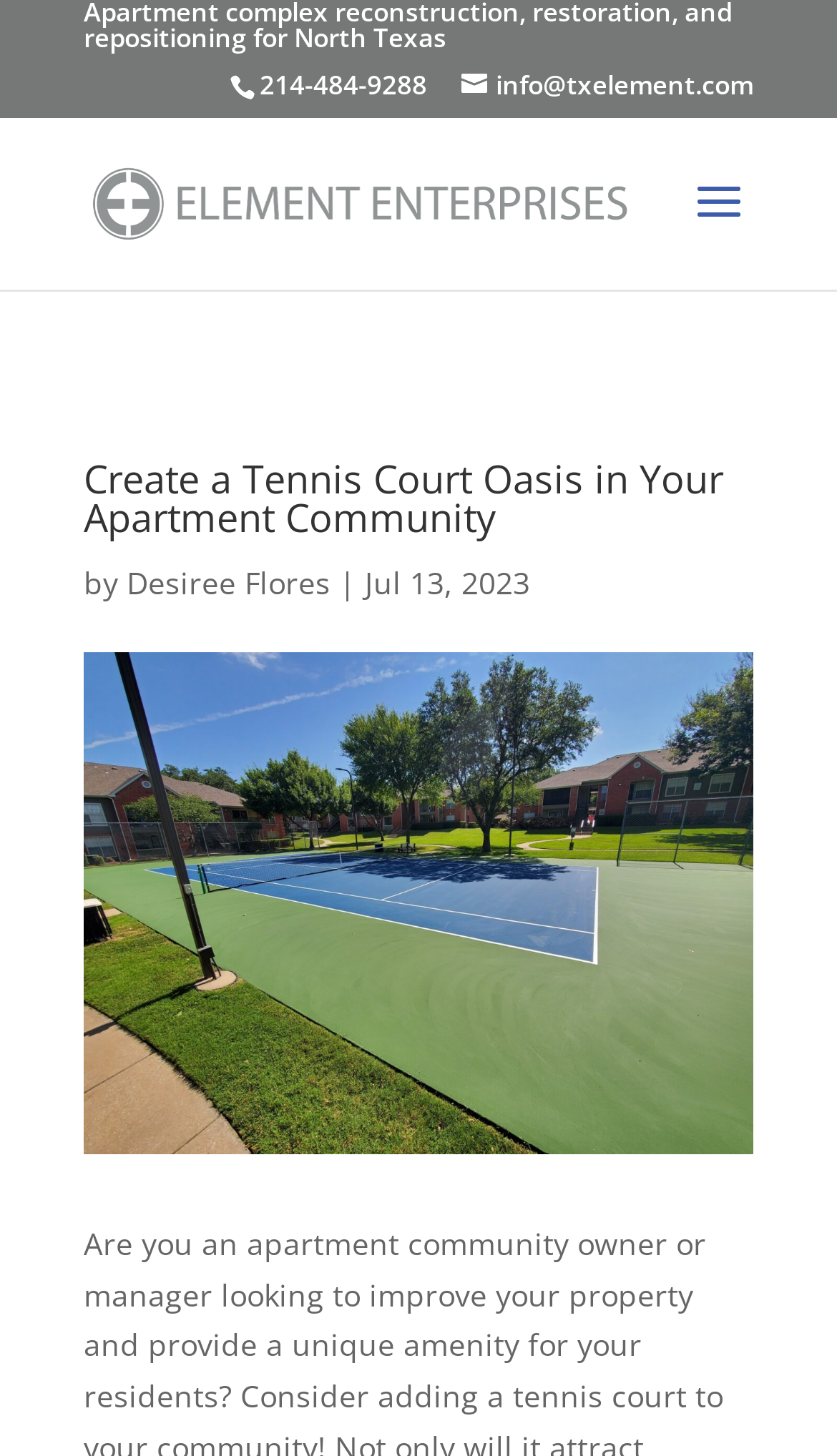Bounding box coordinates are specified in the format (top-left x, top-left y, bottom-right x, bottom-right y). All values are floating point numbers bounded between 0 and 1. Please provide the bounding box coordinate of the region this sentence describes: info@txelement.com

[0.551, 0.046, 0.9, 0.071]